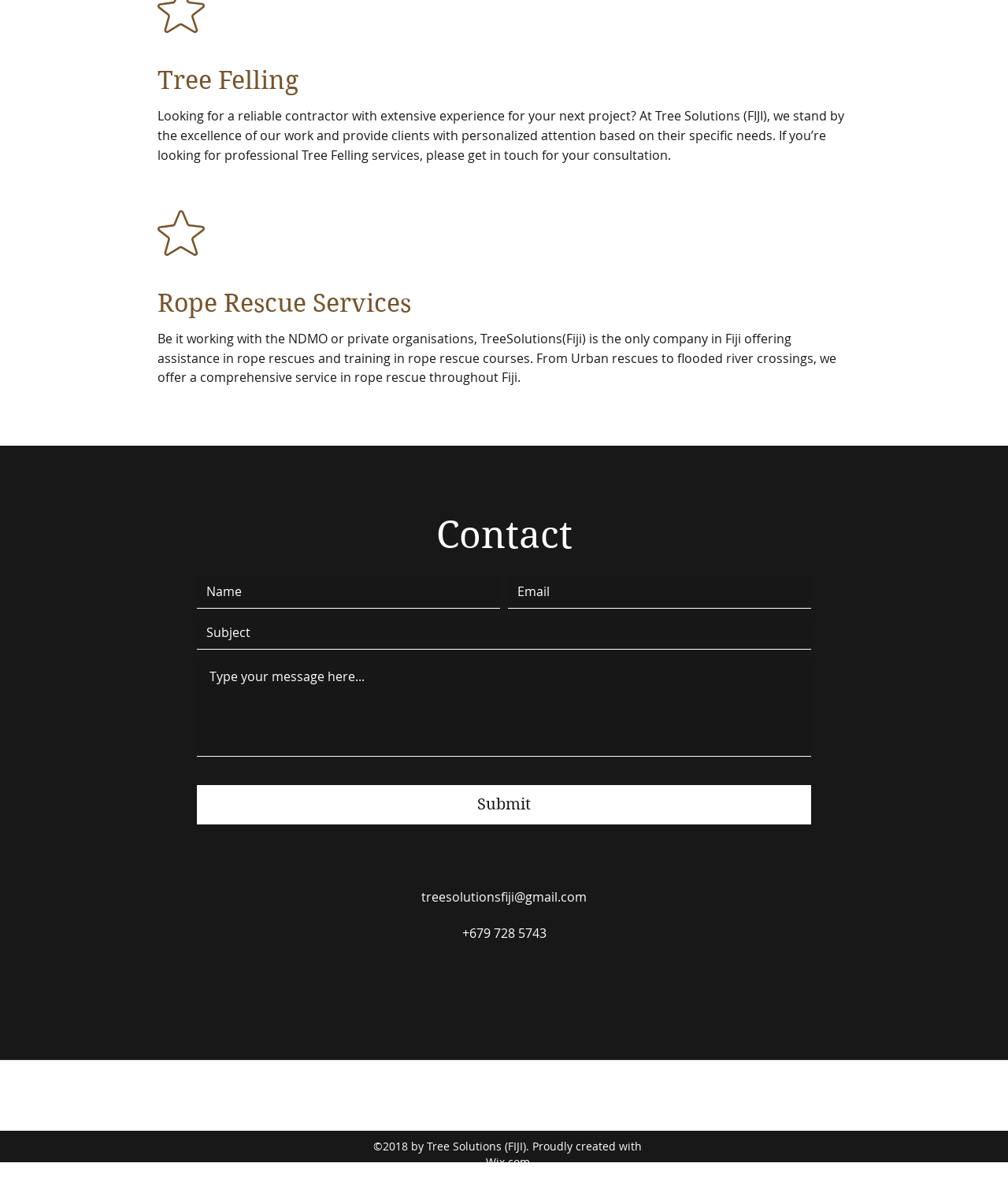What is the purpose of the 'Contact' section?
Could you please answer the question thoroughly and with as much detail as possible?

The 'Contact' section contains a form with fields for name, email, subject, and a message, along with a submit button, indicating that its purpose is to allow users to get in touch with Tree Solutions (FIJI) for their queries or services.